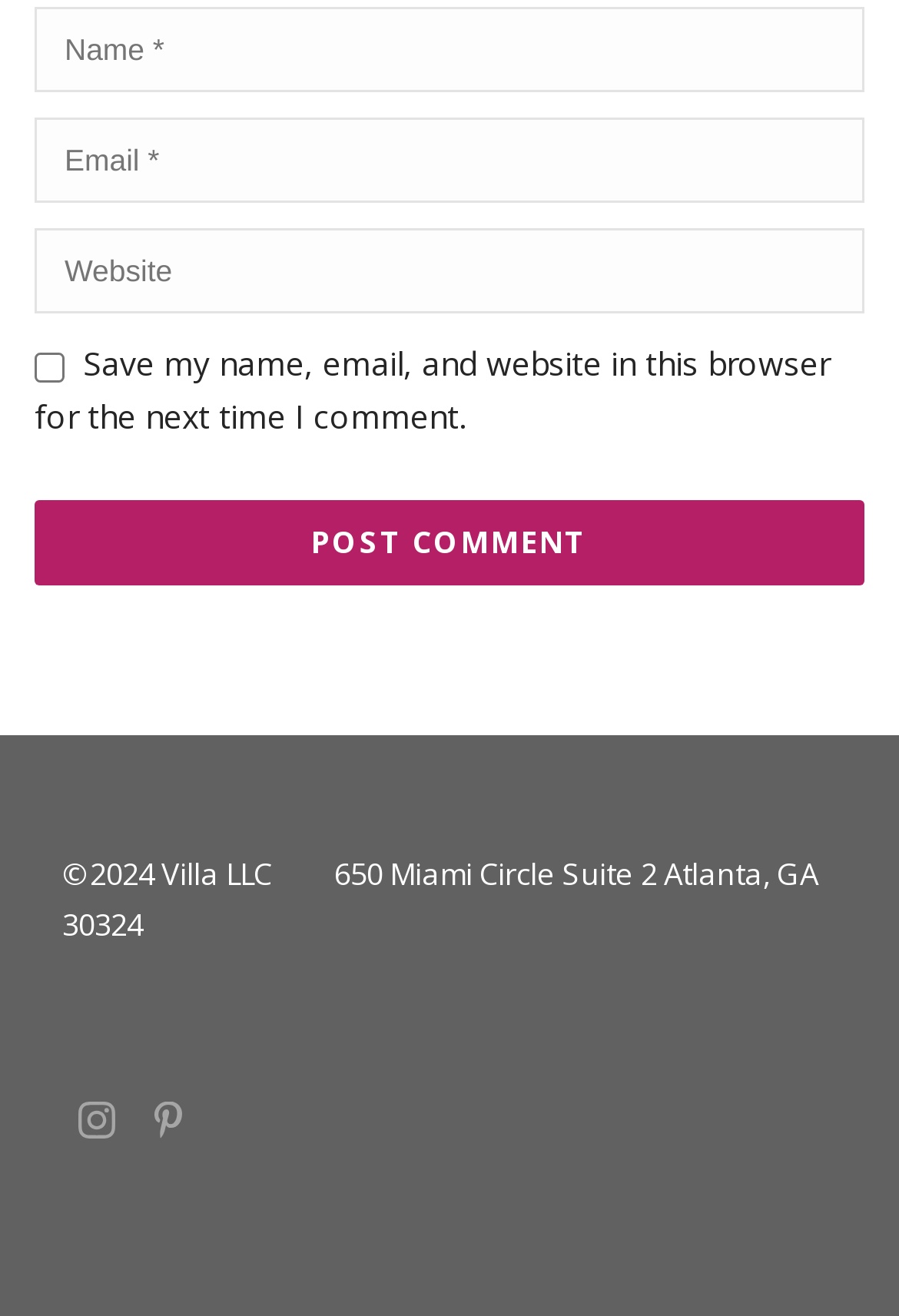Based on the element description "alt="pinterest" title="pinterest"", predict the bounding box coordinates of the UI element.

[0.166, 0.838, 0.207, 0.869]